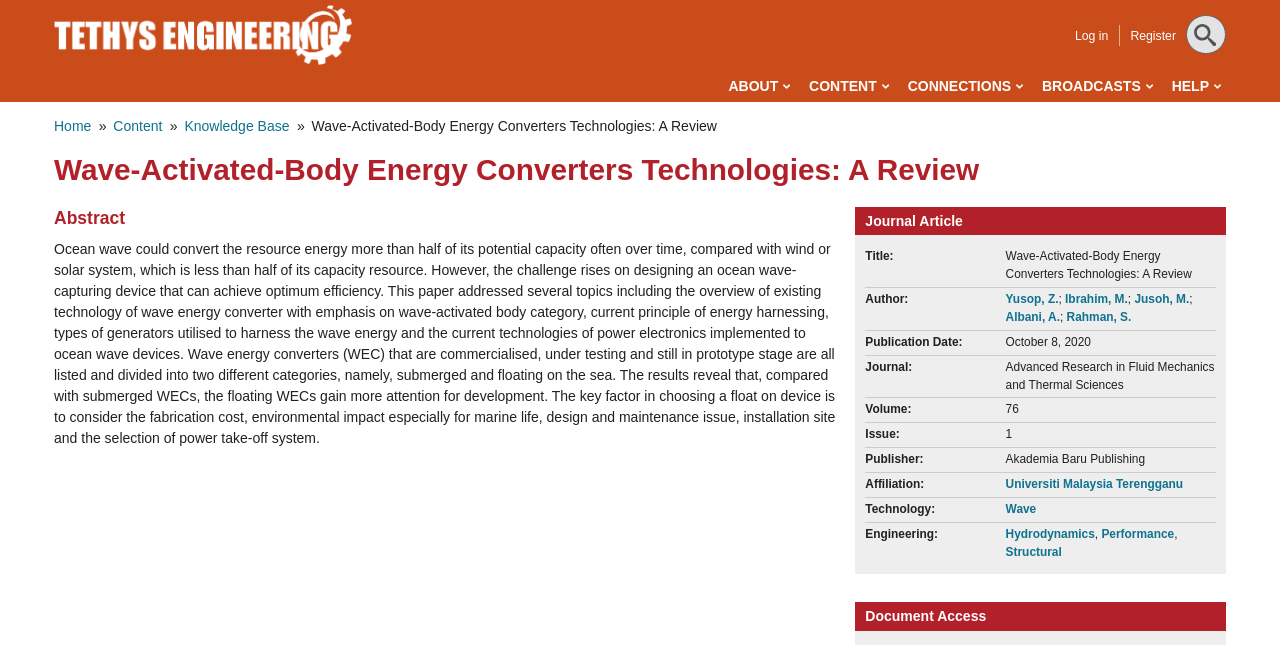What is the name of the university affiliated with the authors?
Based on the image, give a concise answer in the form of a single word or short phrase.

Universiti Malaysia Terengganu